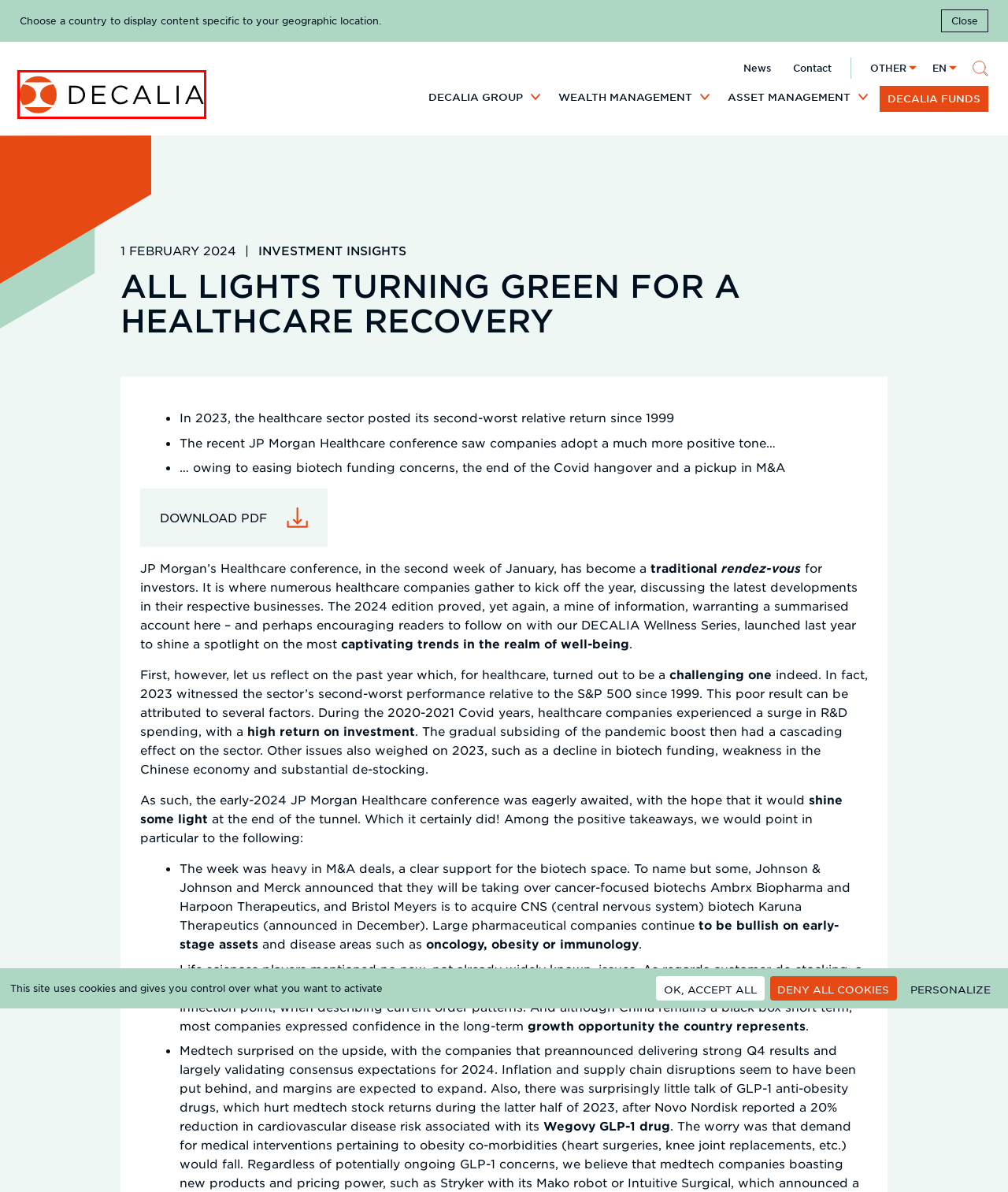Consider the screenshot of a webpage with a red bounding box and select the webpage description that best describes the new page that appears after clicking the element inside the red box. Here are the candidates:
A. Group news | DECALIA
B. Management boutique | Wealth Managemement | DECALIA
C. Our DNA: investment strategies | DECALIA
D. ESG Investing | Asset Management | DECALIA
E. Investment Insights Archives | DECALIA
F. DECALIA | Wealth management, asset management, private markets & private equity
G. Contact the group | DECALIA
H. Restricted page | DECALIA

F